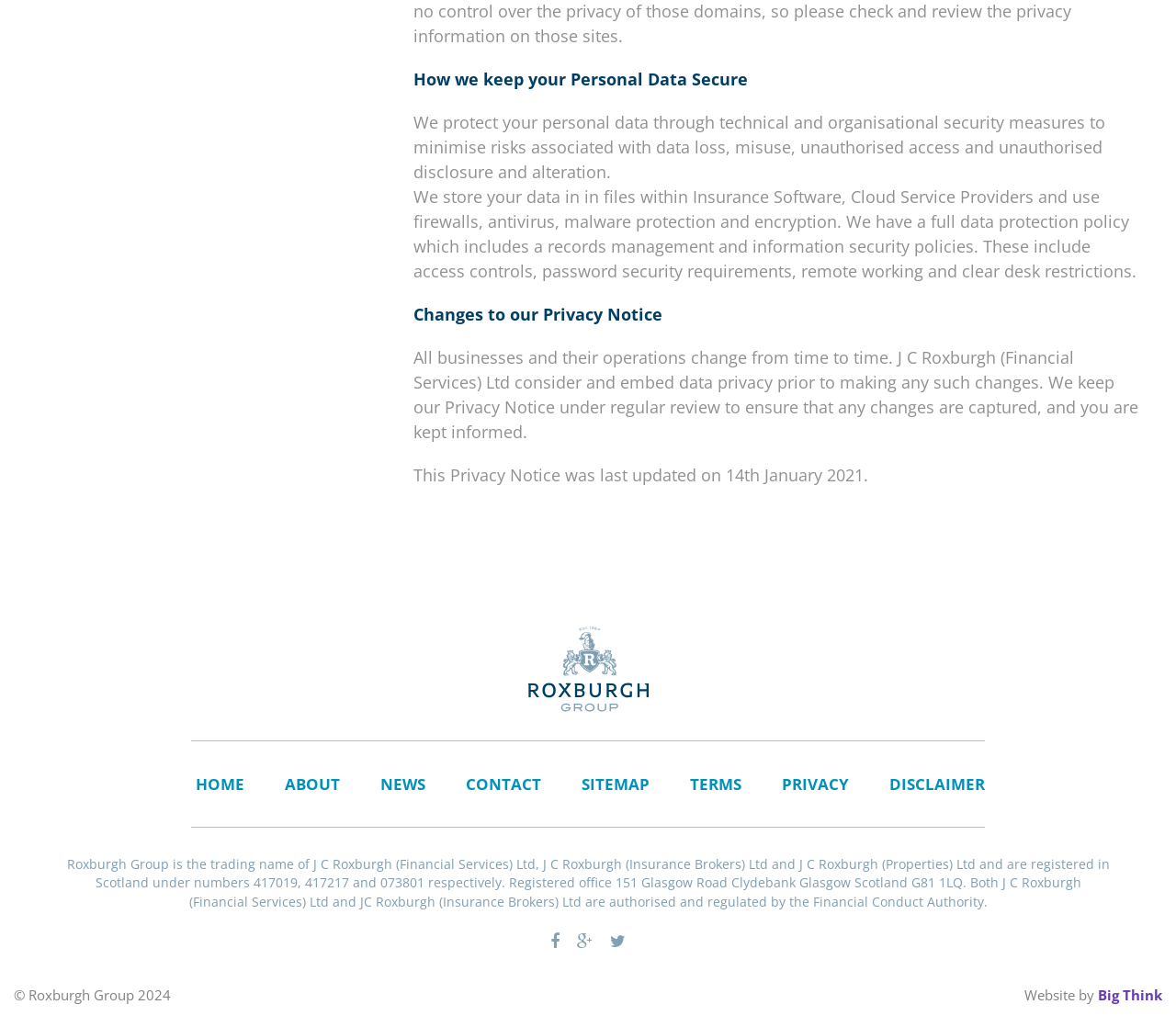Specify the bounding box coordinates of the area to click in order to follow the given instruction: "Click the Twitter icon."

[0.491, 0.905, 0.504, 0.927]